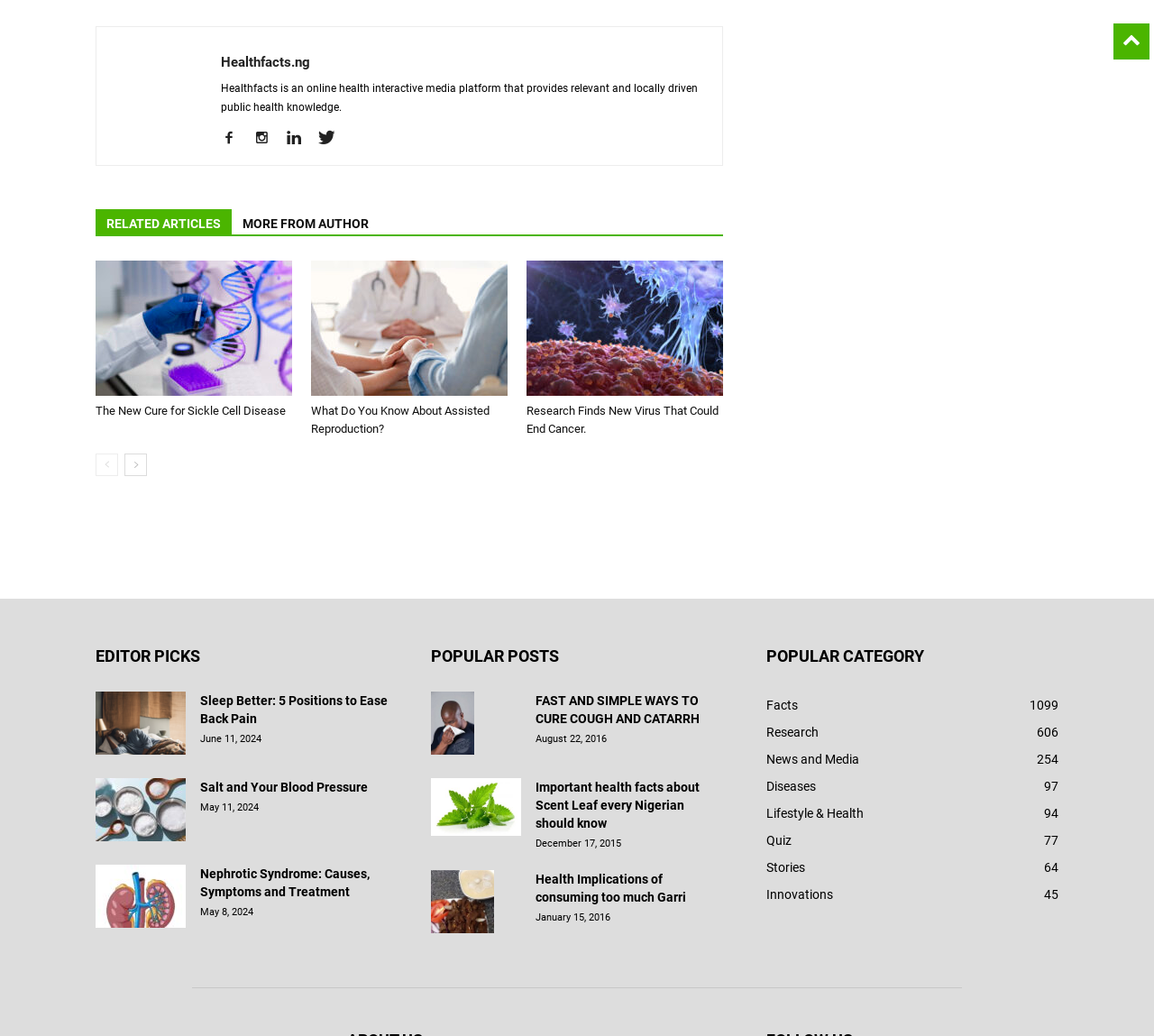What is the name of this health interactive media platform?
Using the information from the image, answer the question thoroughly.

The name of the platform can be found at the top of the webpage, where it says 'Healthfacts is an online health interactive media platform that provides relevant and locally driven public health knowledge.'